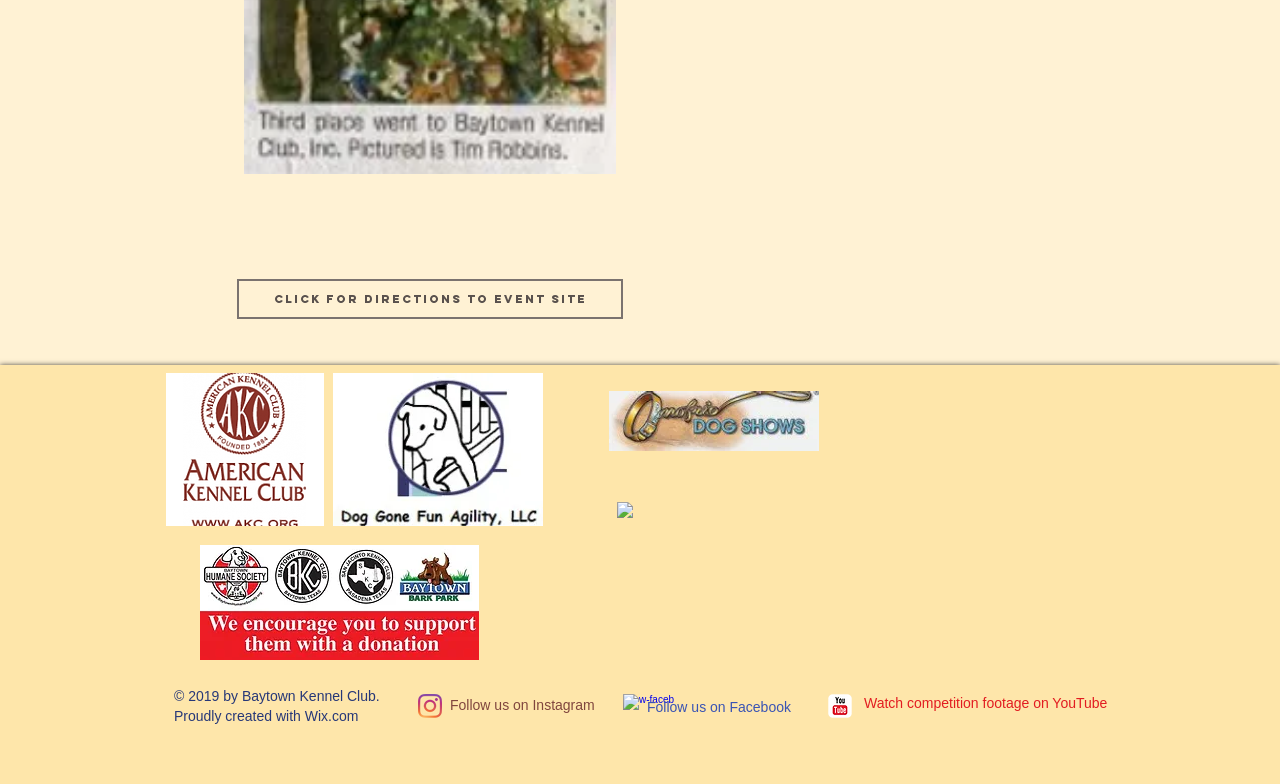Extract the bounding box coordinates of the UI element described: "aria-label="c-youtube"". Provide the coordinates in the format [left, top, right, bottom] with values ranging from 0 to 1.

[0.647, 0.885, 0.666, 0.916]